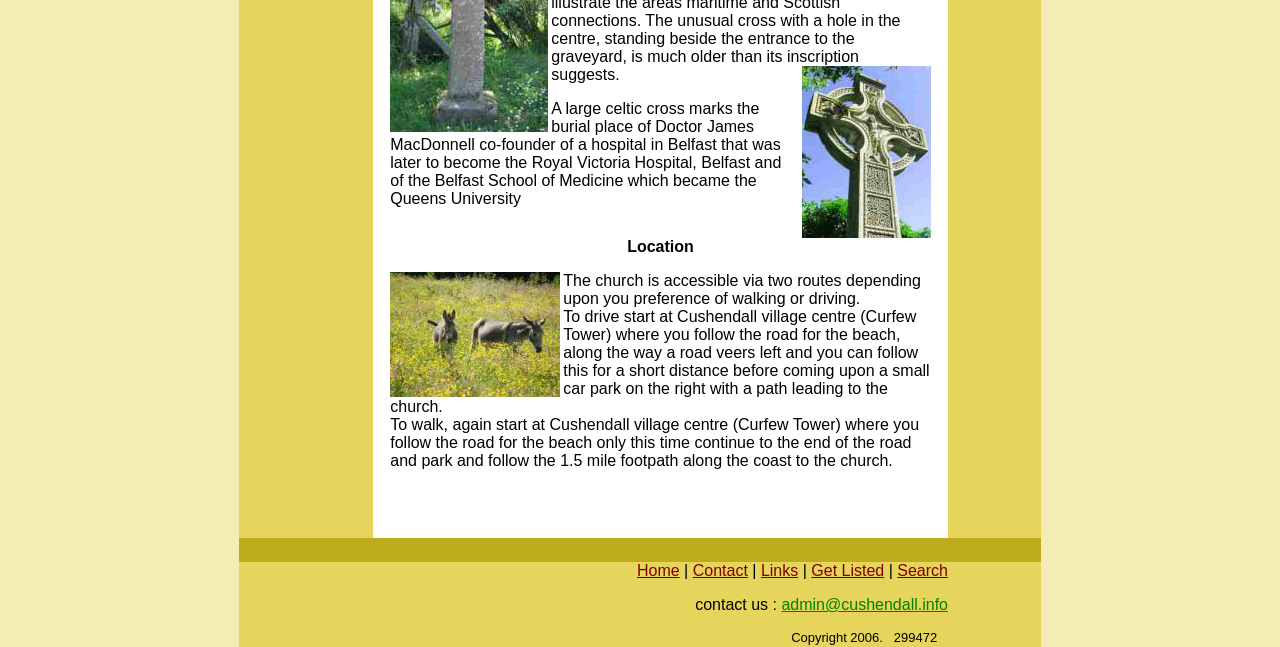Provide the bounding box coordinates of the UI element this sentence describes: "Get Listed".

[0.634, 0.869, 0.691, 0.895]